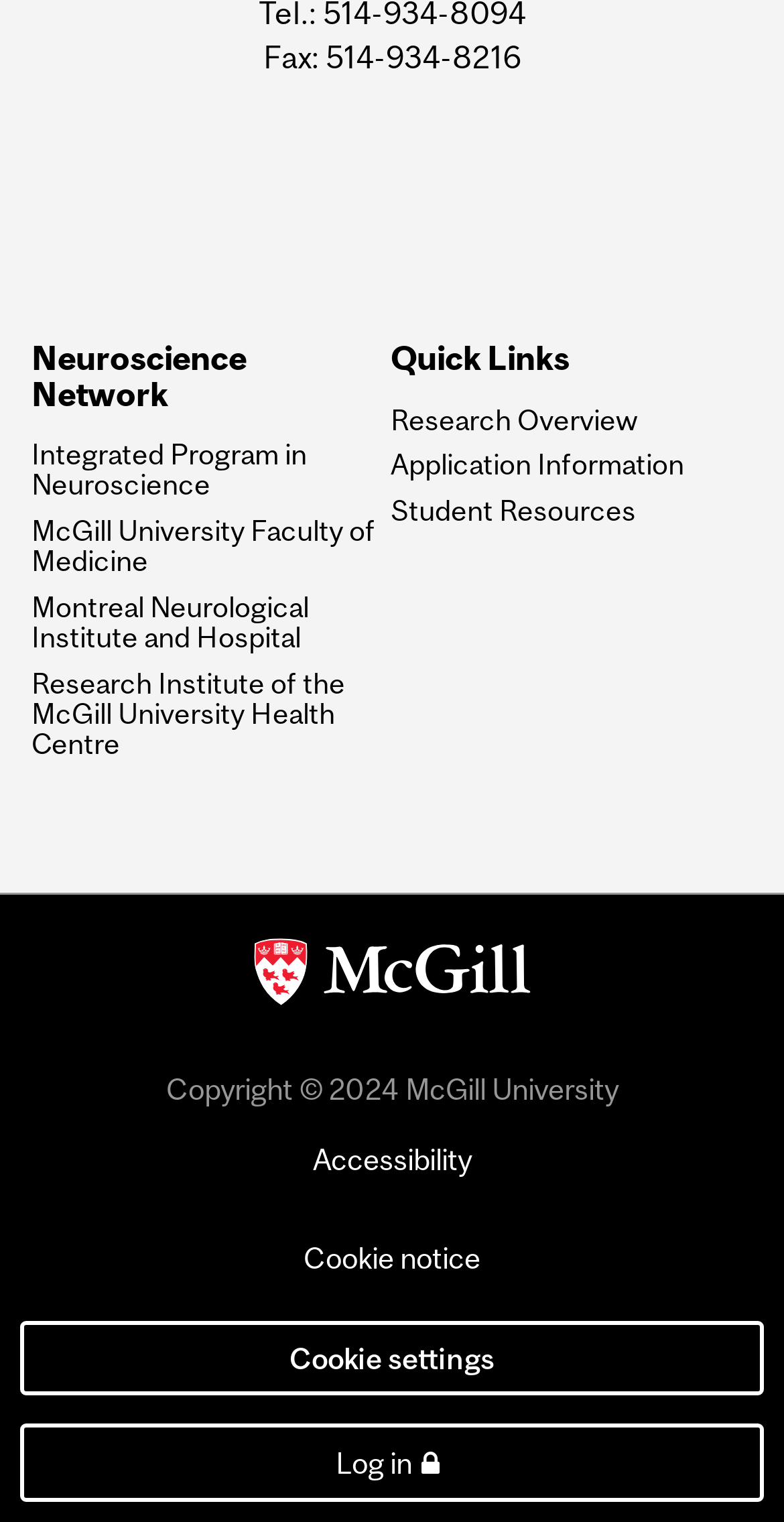How many links are on the left side of the webpage? Refer to the image and provide a one-word or short phrase answer.

5